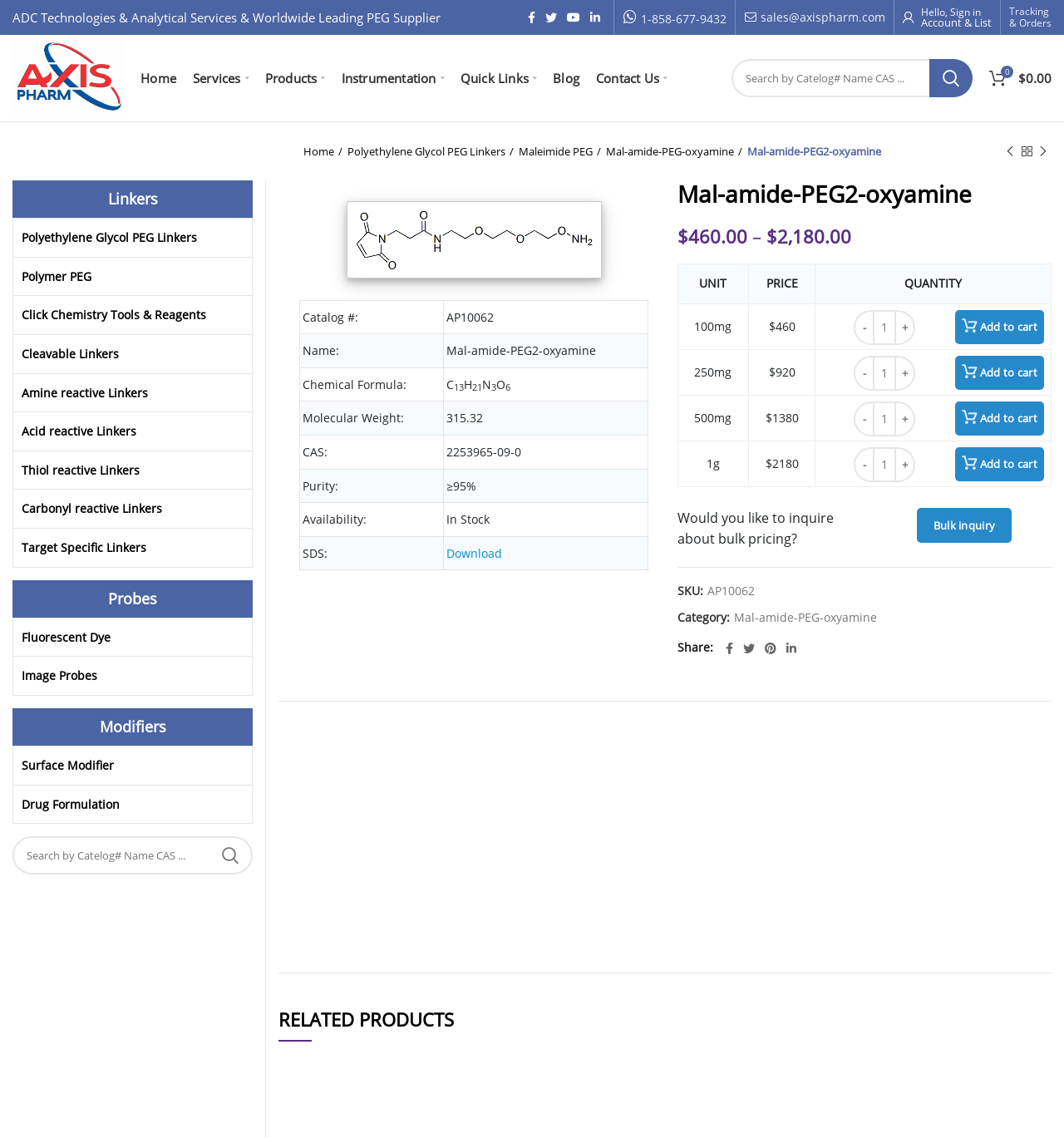What is the price of 100mg of the product?
Using the information from the image, answer the question thoroughly.

I found the answer by looking at the table that shows the prices of different quantities of the product, specifically the row that says '100mg'.